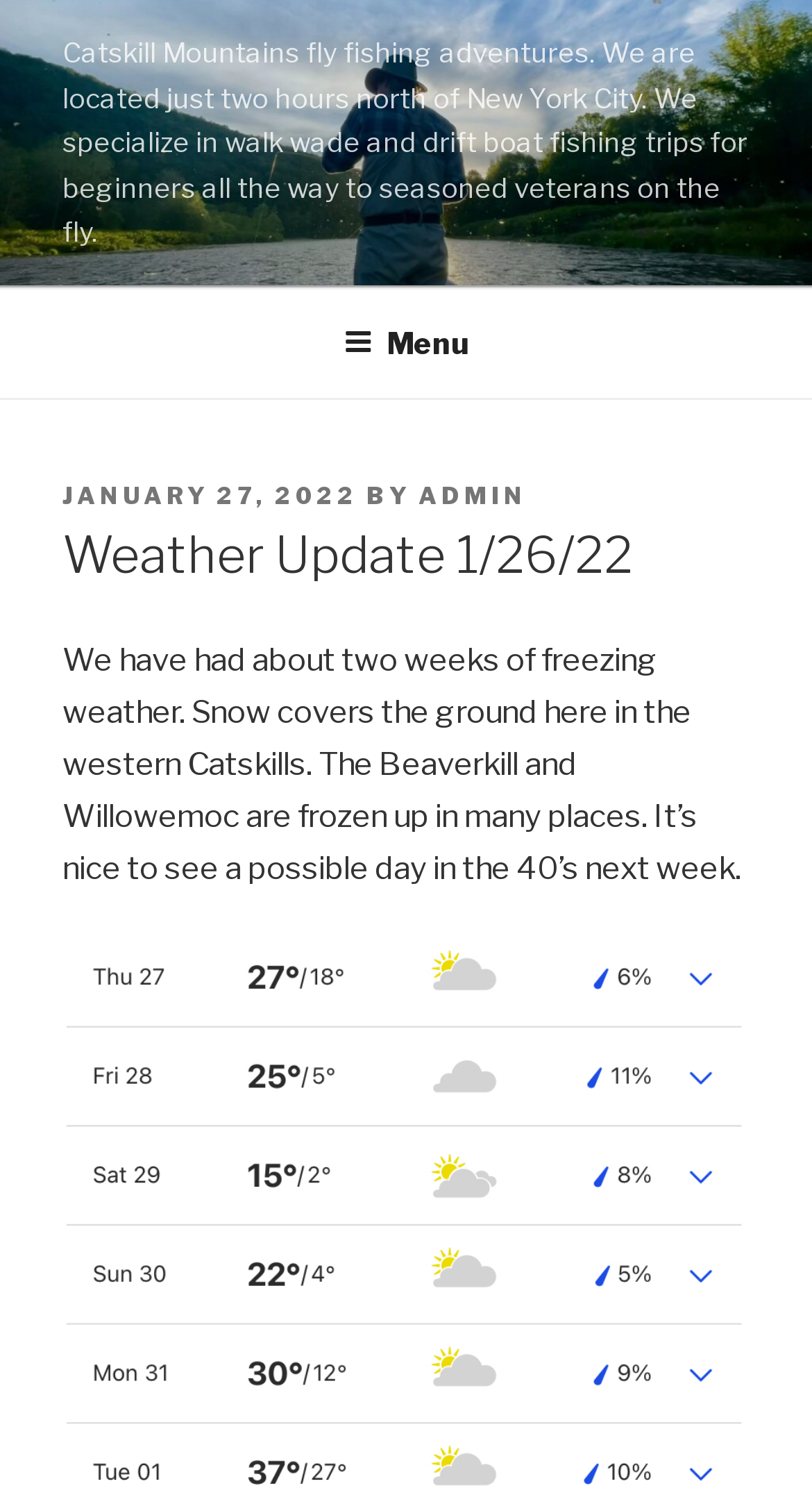What is the location of the Catskill Mountains?
Answer the question with a single word or phrase derived from the image.

Two hours north of New York City